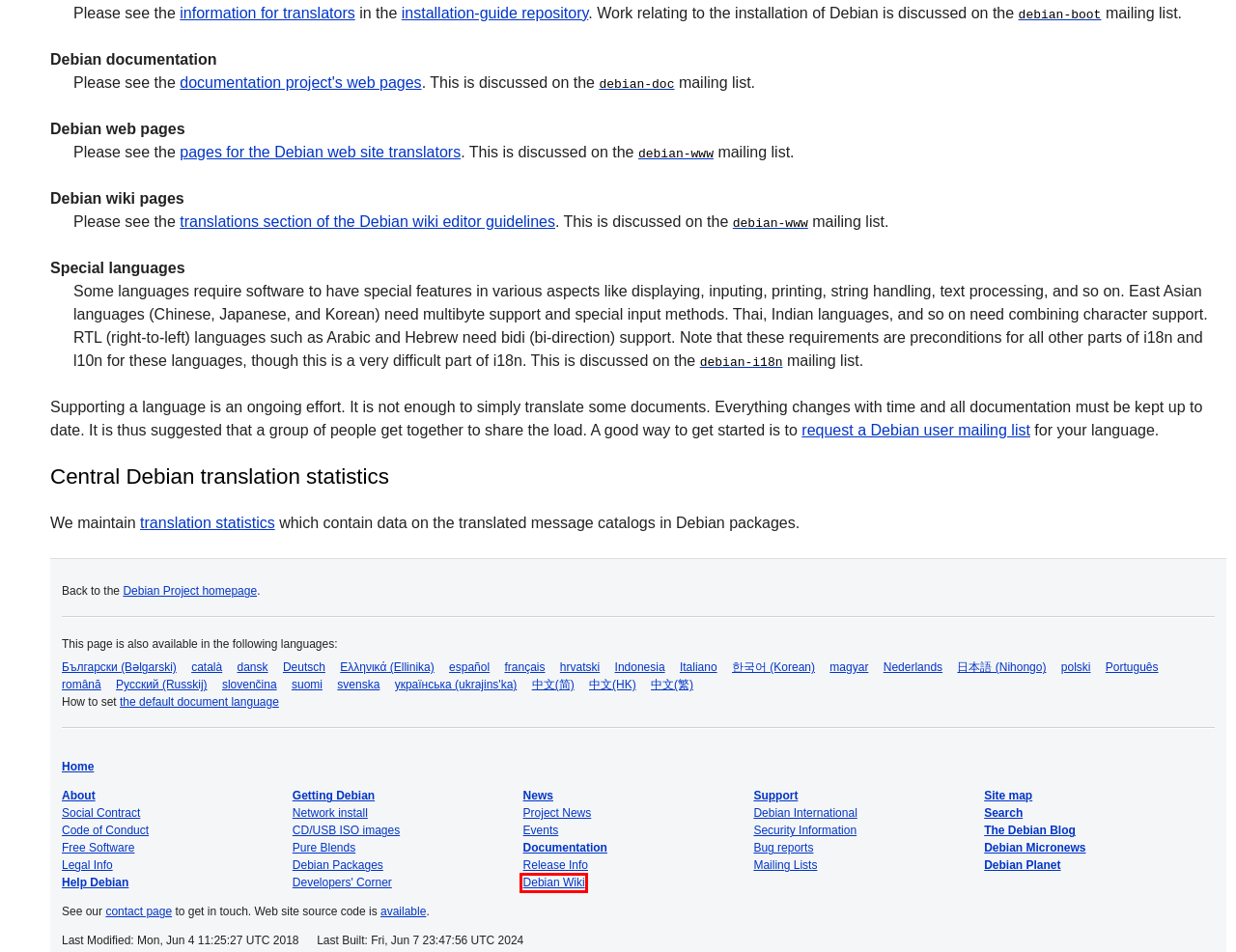Observe the provided screenshot of a webpage with a red bounding box around a specific UI element. Choose the webpage description that best fits the new webpage after you click on the highlighted element. These are your options:
A. doc/translations.txt · master · Debian Installer / installation-guide · GitLab
B. Debian Mailing Lists -- Index for debian-doc
C. Debian Webmaster Team / webwml · GitLab
D. Debian Mailing Lists -- Index for debian-i18n
E. Debian Mailing Lists -- Index for debian-boot
F. Debian Installer / installation-guide · GitLab
G. FrontPage - Debian Wiki
H. DebianWiki/EditorGuide - Debian Wiki

G